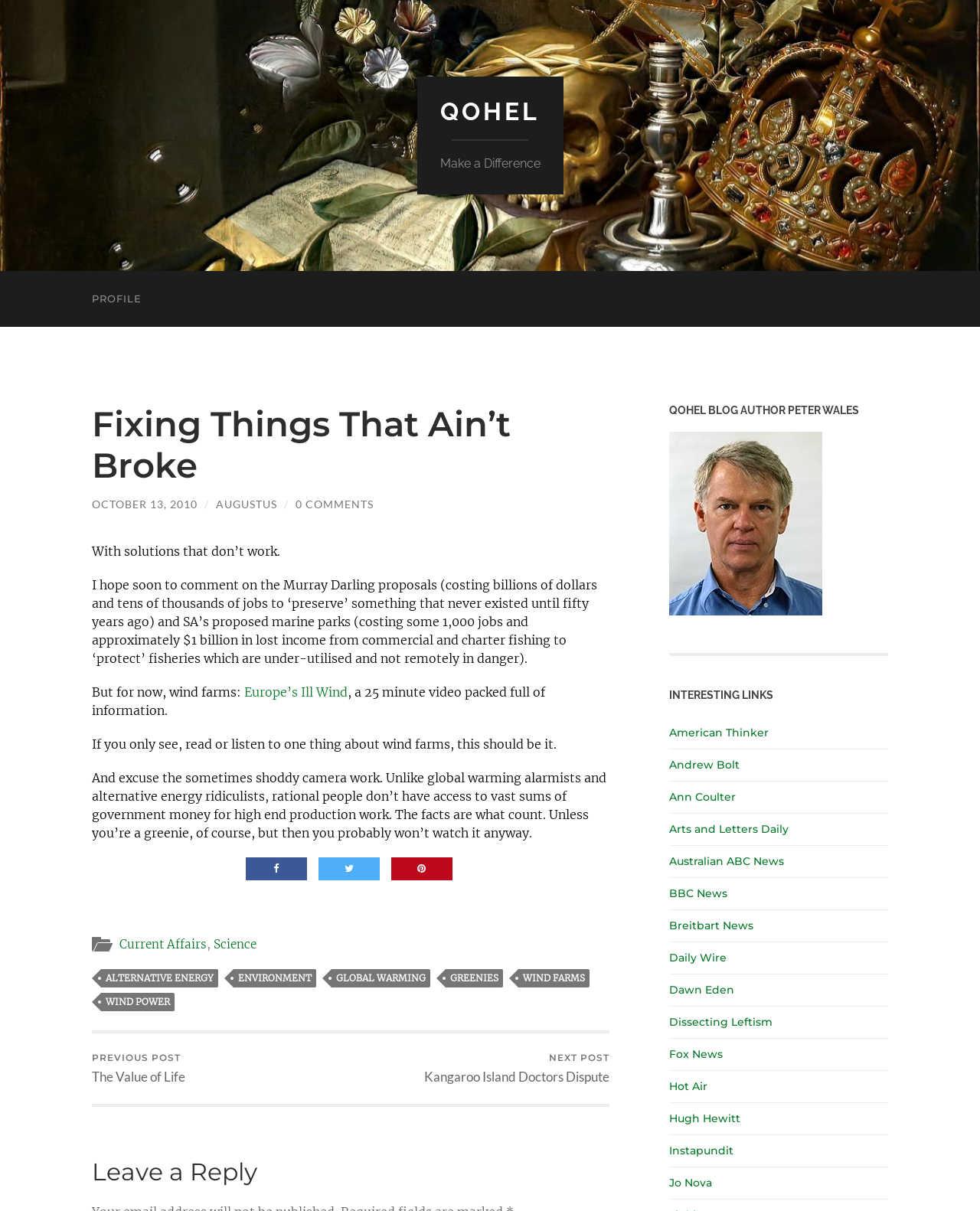Describe in detail what you see on the webpage.

This webpage appears to be a blog post titled "Fixing Things That Ain't Broke" by Qohel. At the top of the page, there is a header section with a link to the blog's homepage, labeled "QOHEL", and a tagline "Make a Difference". Below this, there is a navigation menu with links to the author's profile, current affairs, science, and other categories.

The main content of the page is a blog post that discusses wind farms and their drawbacks. The post is divided into several paragraphs, with links to external resources and videos. The text is dense and informative, with the author presenting their opinions and arguments against wind farms.

To the right of the main content, there is a sidebar with links to various categories, including alternative energy, environment, global warming, and greenies. There are also links to previous and next posts, as well as a section for leaving a reply.

At the bottom of the page, there is a section titled "QOHEL BLOG AUTHOR PETER WALES" with a link to the author's profile. Below this, there is a list of interesting links to other websites, including news outlets, blogs, and opinion pages.

Throughout the page, there are several icons and graphics, including social media links and a video player. The overall layout is cluttered, with a lot of text and links competing for attention. However, the content is well-organized, and the author's opinions are clearly presented.